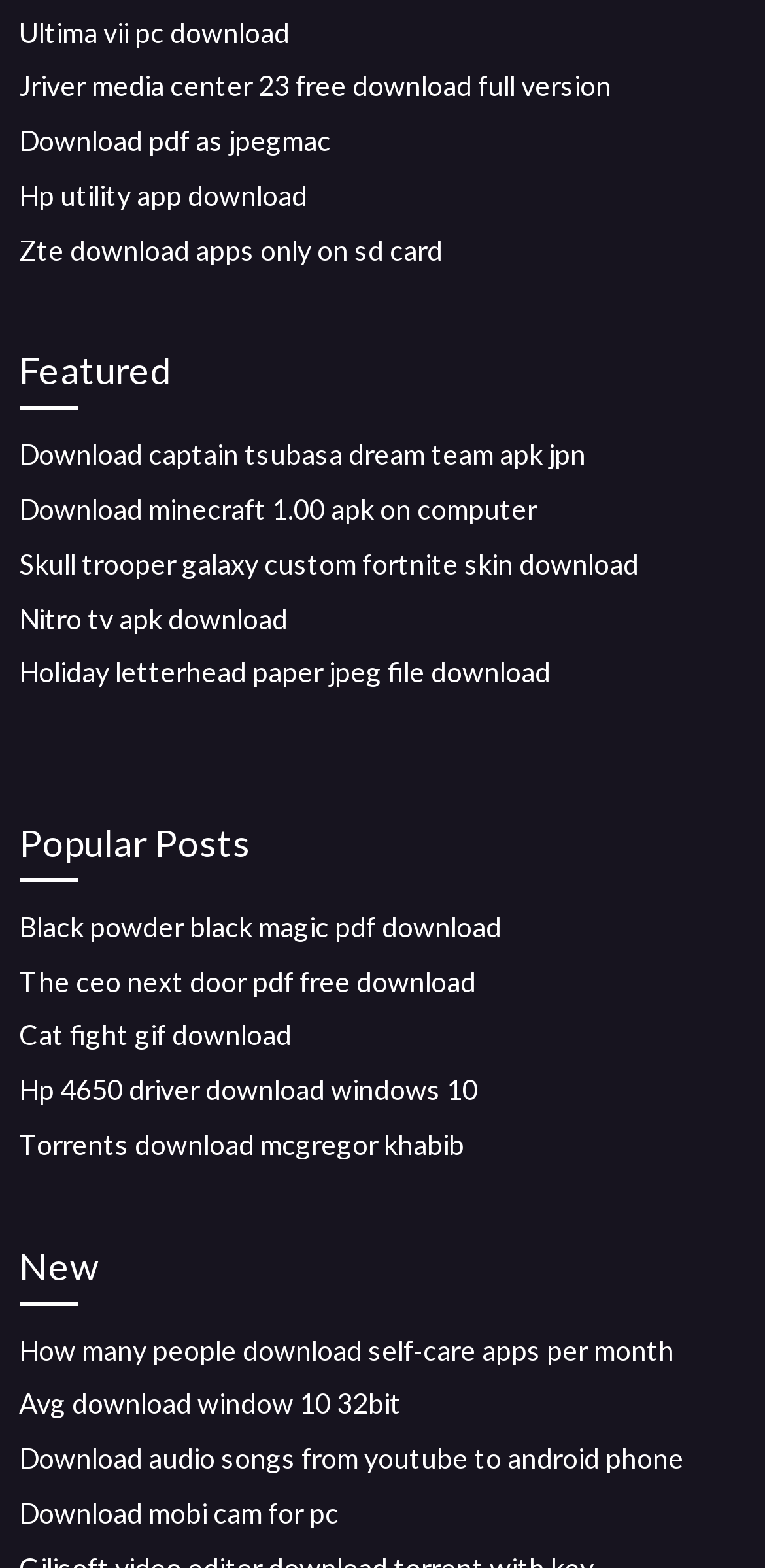Determine the bounding box coordinates of the clickable element to achieve the following action: 'Read popular post about Black Powder Black Magic PDF'. Provide the coordinates as four float values between 0 and 1, formatted as [left, top, right, bottom].

[0.025, 0.58, 0.656, 0.601]